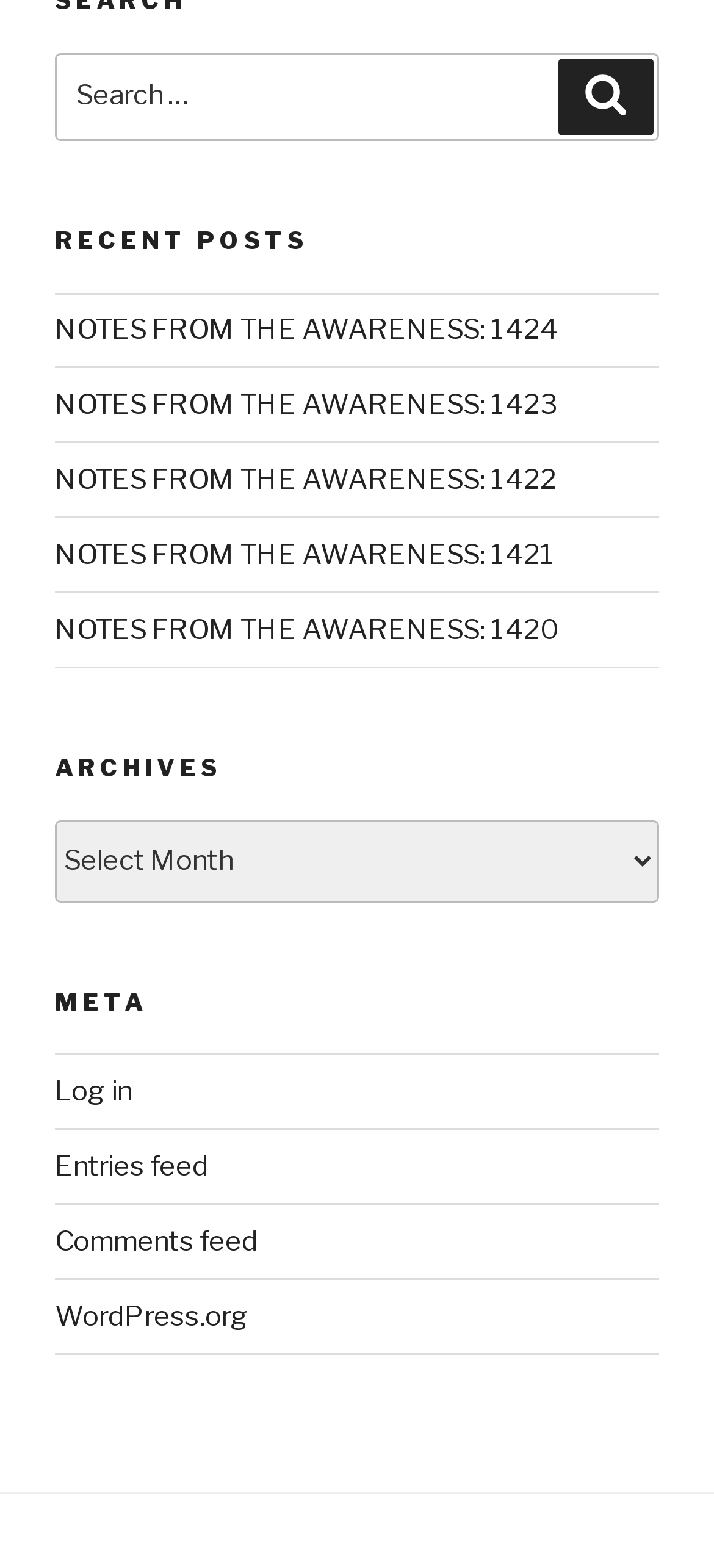Find the bounding box coordinates of the area to click in order to follow the instruction: "Log in".

[0.077, 0.685, 0.185, 0.706]